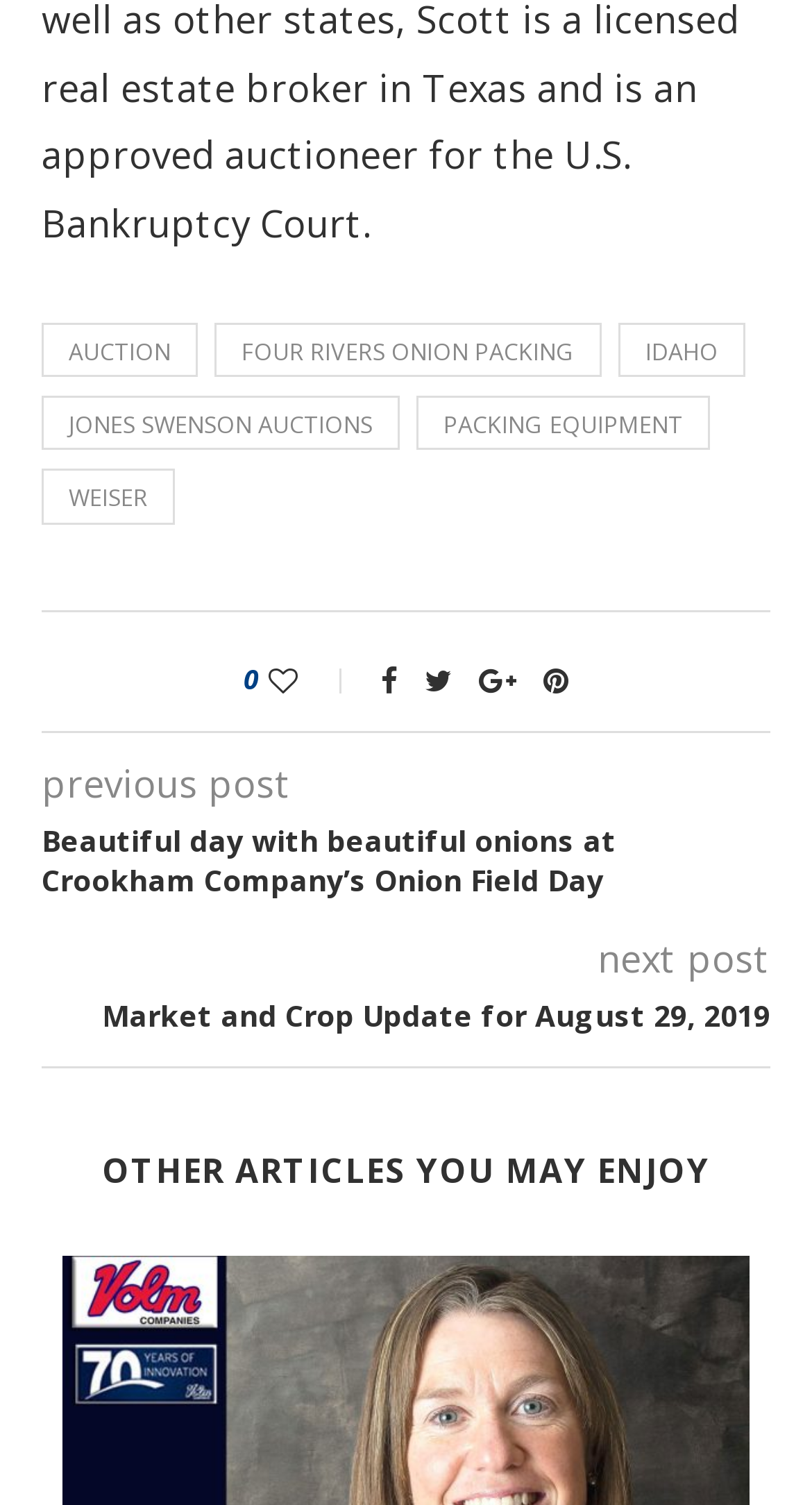Give a one-word or short phrase answer to the question: 
How many posts are listed on the webpage?

2